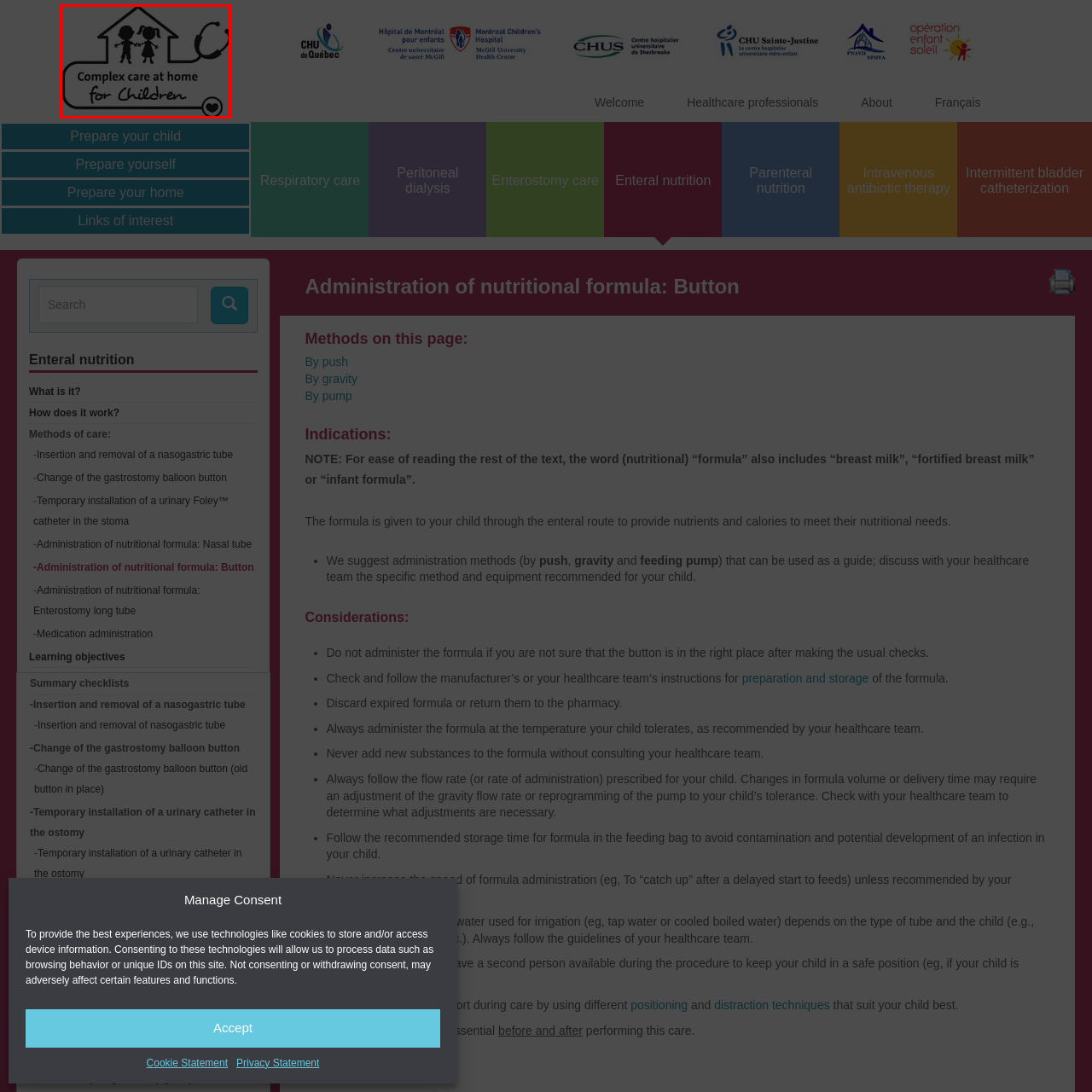Focus on the content within the red bounding box and answer this question using a single word or phrase: Where do the healthcare services take place?

Home